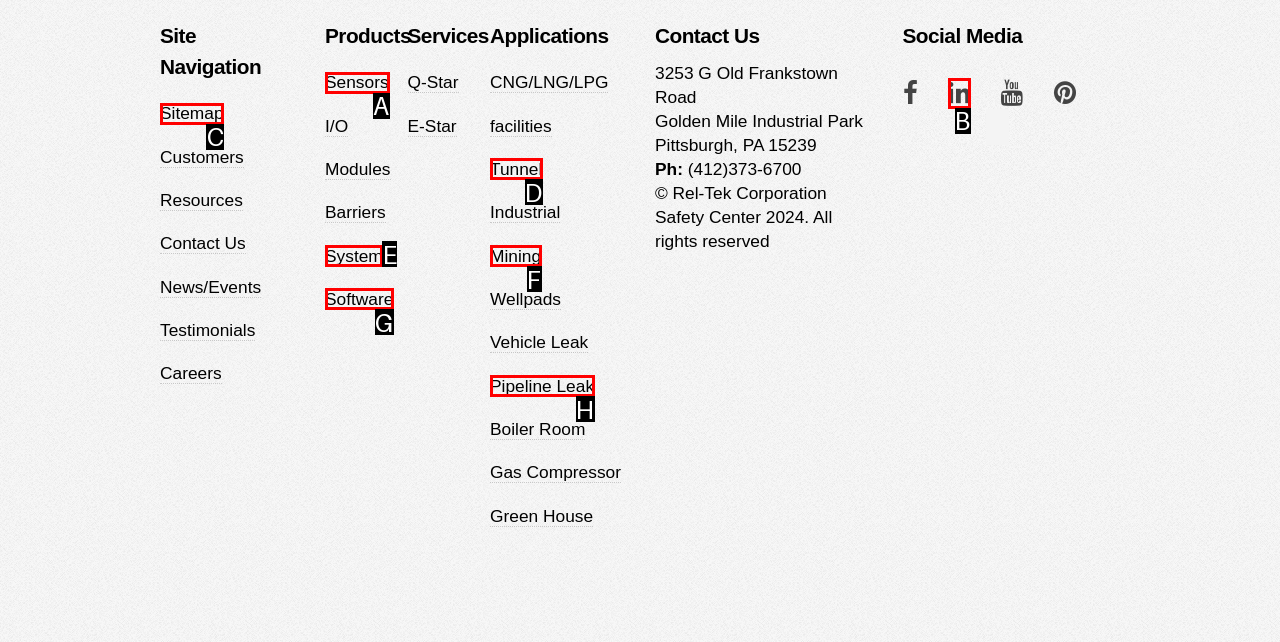Tell me which one HTML element I should click to complete the following task: View Sensors Answer with the option's letter from the given choices directly.

A